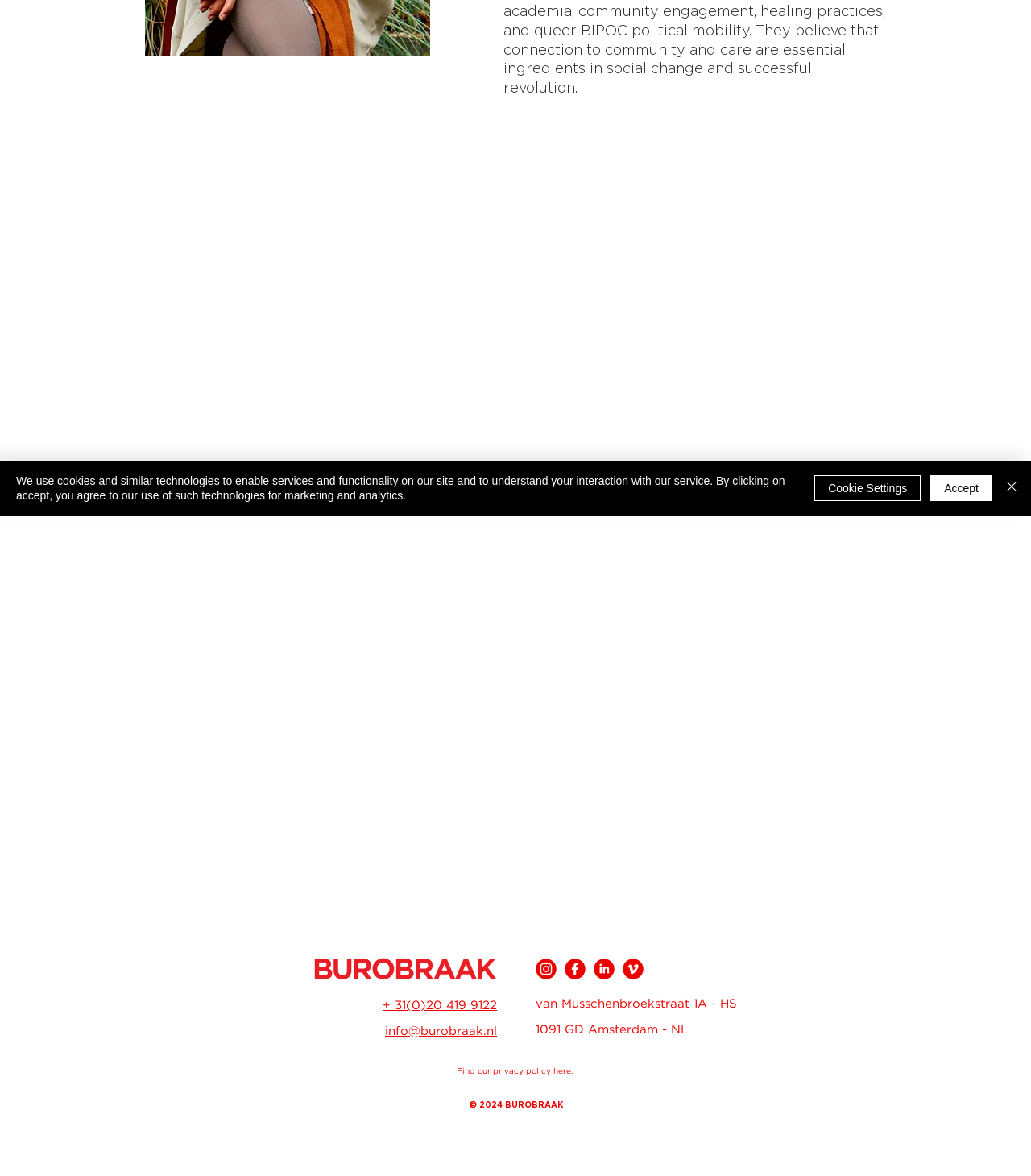Provide the bounding box coordinates for the UI element that is described by this text: "Accept". The coordinates should be in the form of four float numbers between 0 and 1: [left, top, right, bottom].

[0.902, 0.404, 0.962, 0.426]